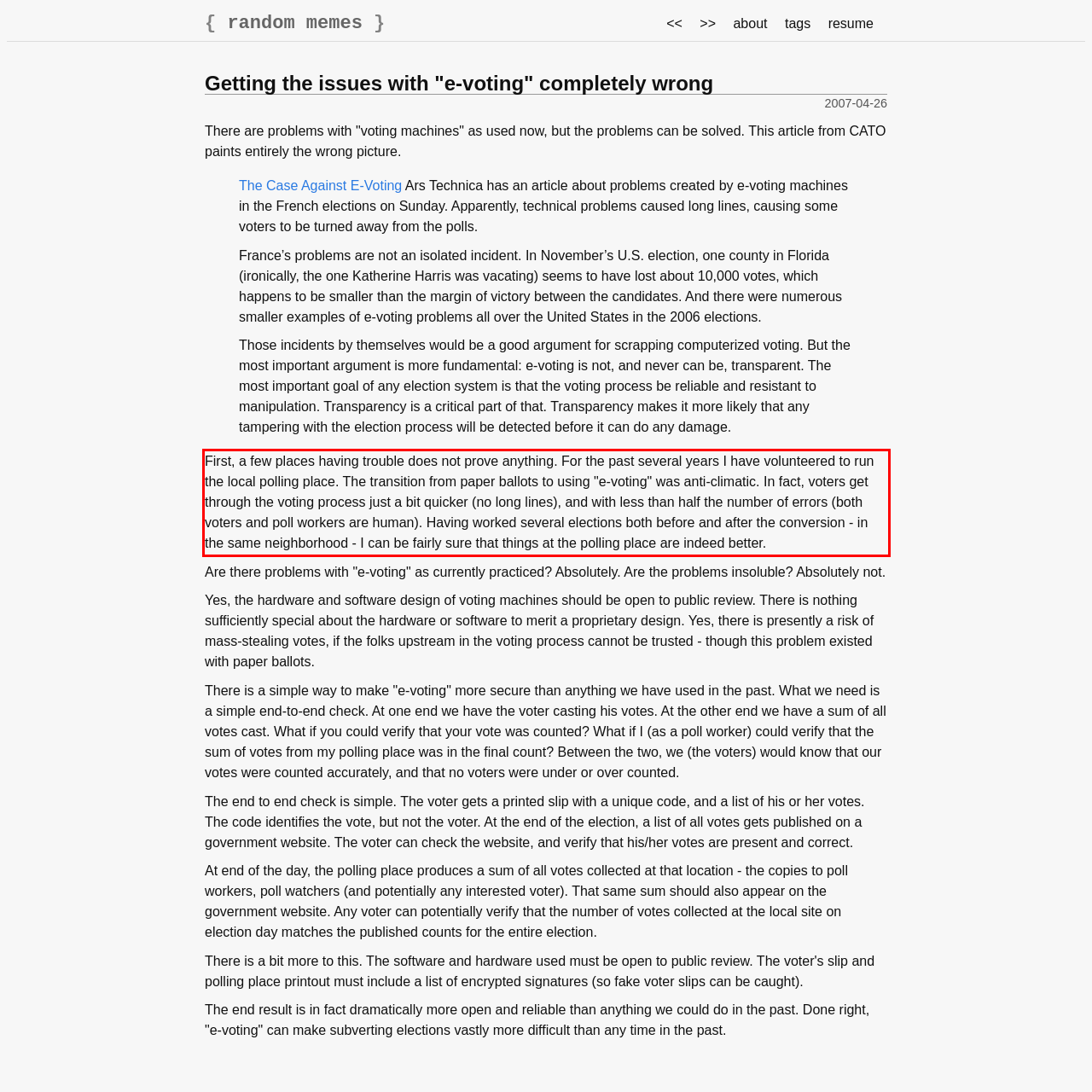Using the provided webpage screenshot, identify and read the text within the red rectangle bounding box.

First, a few places having trouble does not prove anything. For the past several years I have volunteered to run the local polling place. The transition from paper ballots to using "e-voting" was anti-climatic. In fact, voters get through the voting process just a bit quicker (no long lines), and with less than half the number of errors (both voters and poll workers are human). Having worked several elections both before and after the conversion - in the same neighborhood - I can be fairly sure that things at the polling place are indeed better.